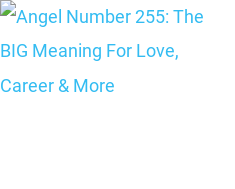Explain the content of the image in detail.

The image accompanies an article titled "Angel Number 255: The BIG Meaning For Love, Career & More." This piece explores the significance of the angel number 255, providing insights into its implications for love, career pursuits, and various life aspects. The article aims to guide readers in understanding how this number may influence their lives and foster personal growth. The visual content represented in the image is likely designed to enhance the thematic relevance of the text, capturing the essence of spiritual guidance and personal interpretation associated with angel numbers.